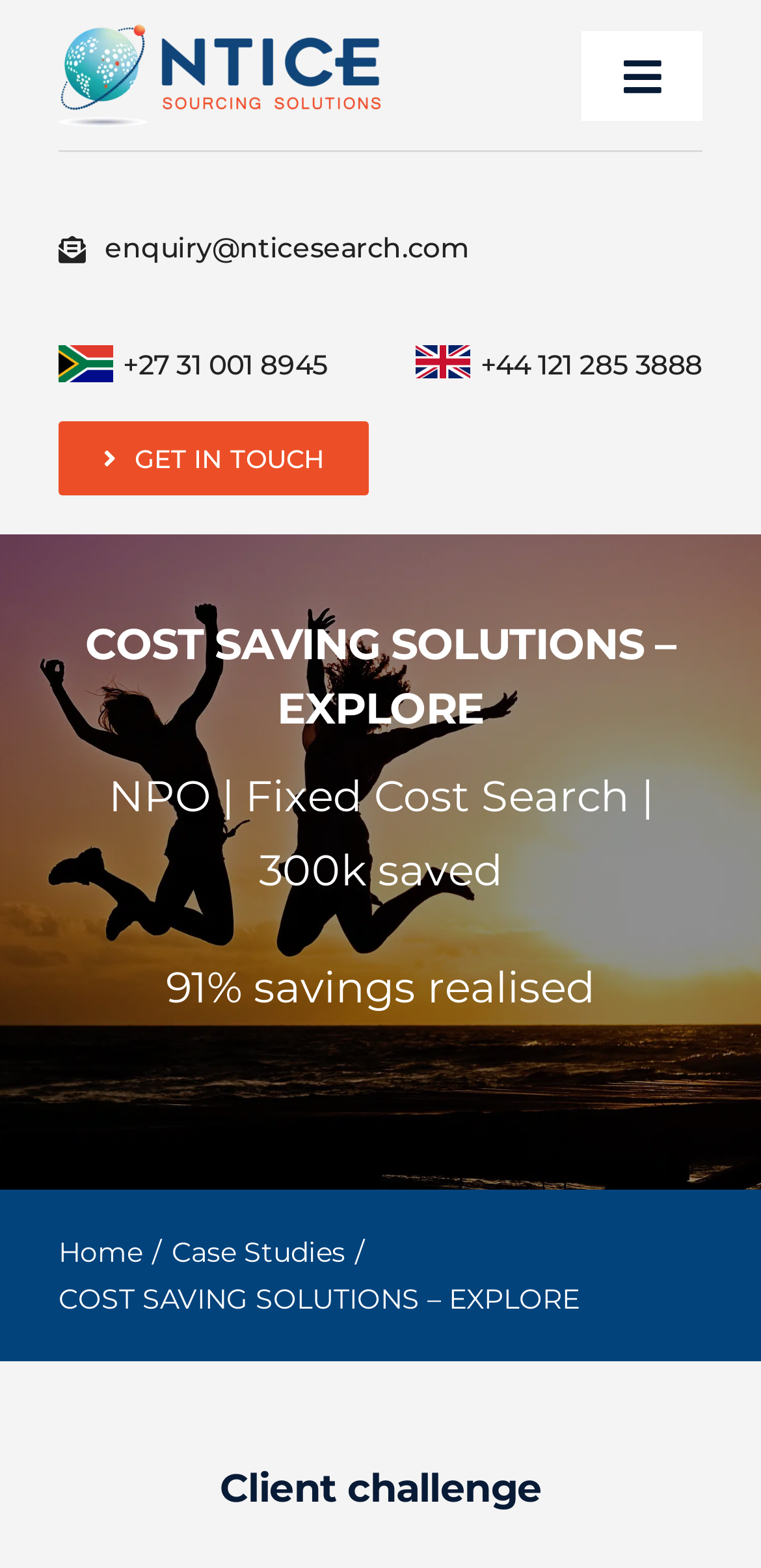What is the topic of the case study?
Based on the image, provide your answer in one word or phrase.

COST SAVING SOLUTIONS